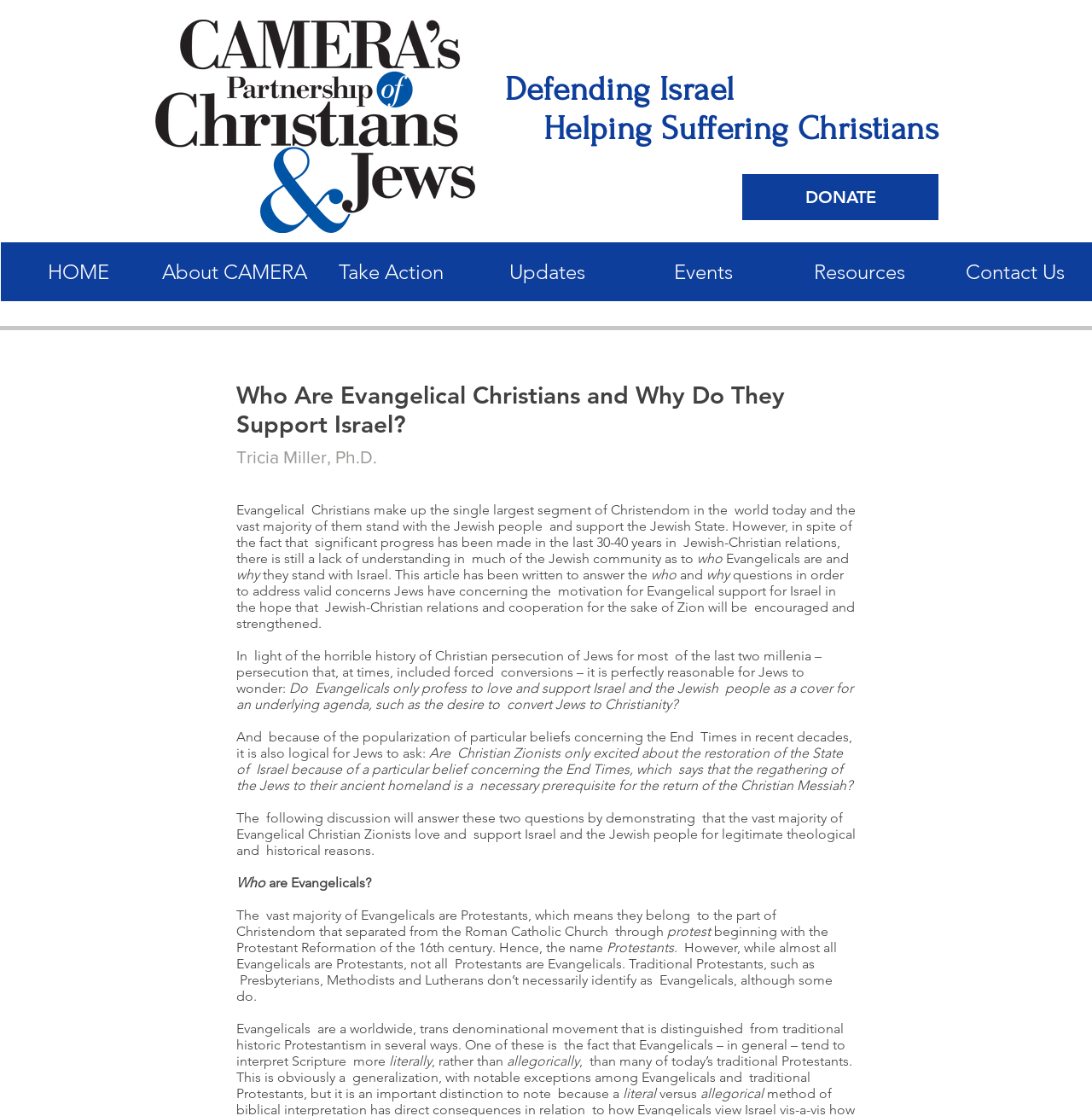What is the name of the author of this article? Based on the image, give a response in one word or a short phrase.

Tricia Miller, Ph.D.